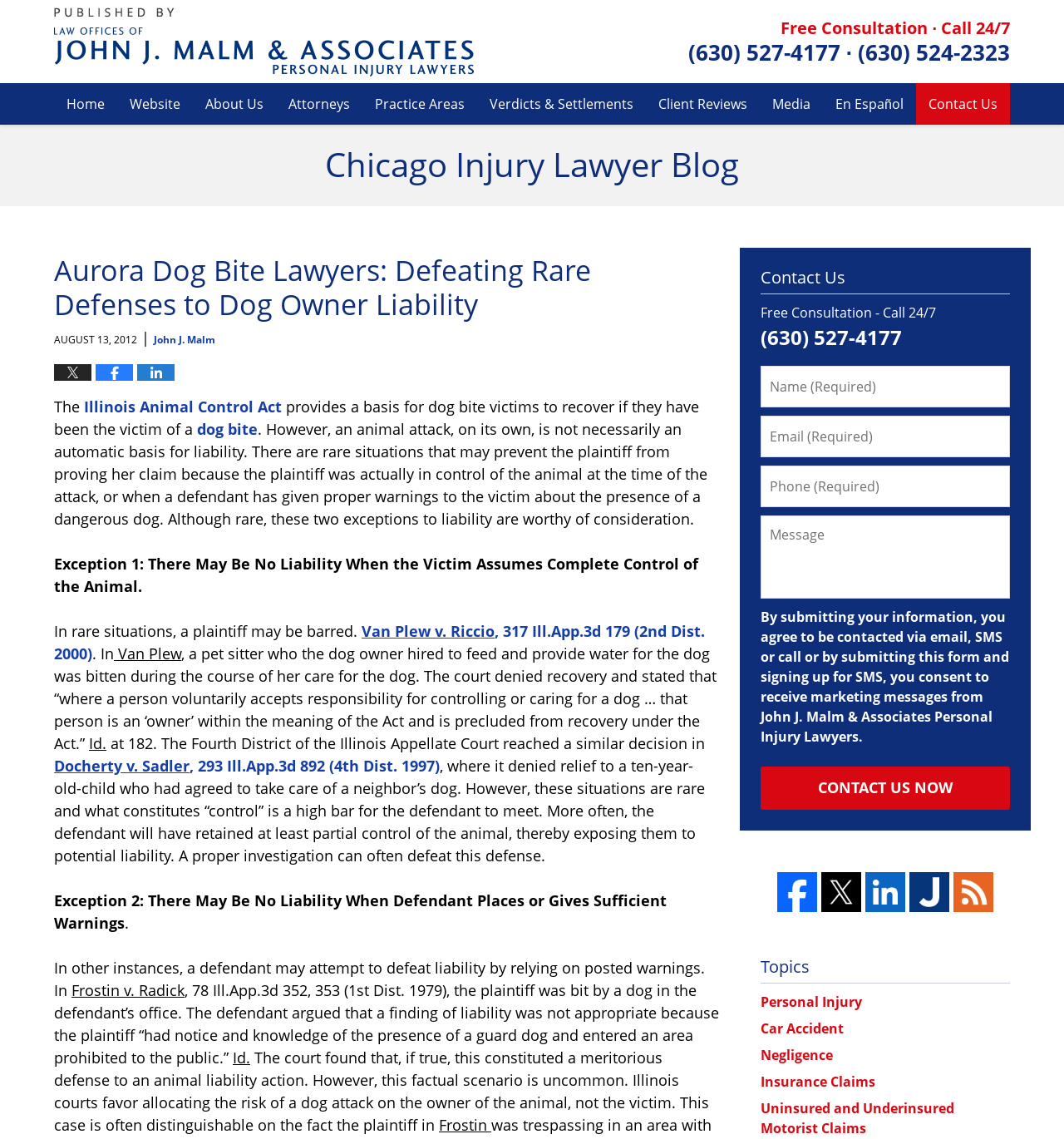Please predict the bounding box coordinates of the element's region where a click is necessary to complete the following instruction: "Call the phone number (630) 527-4177". The coordinates should be represented by four float numbers between 0 and 1, i.e., [left, top, right, bottom].

[0.647, 0.033, 0.79, 0.059]